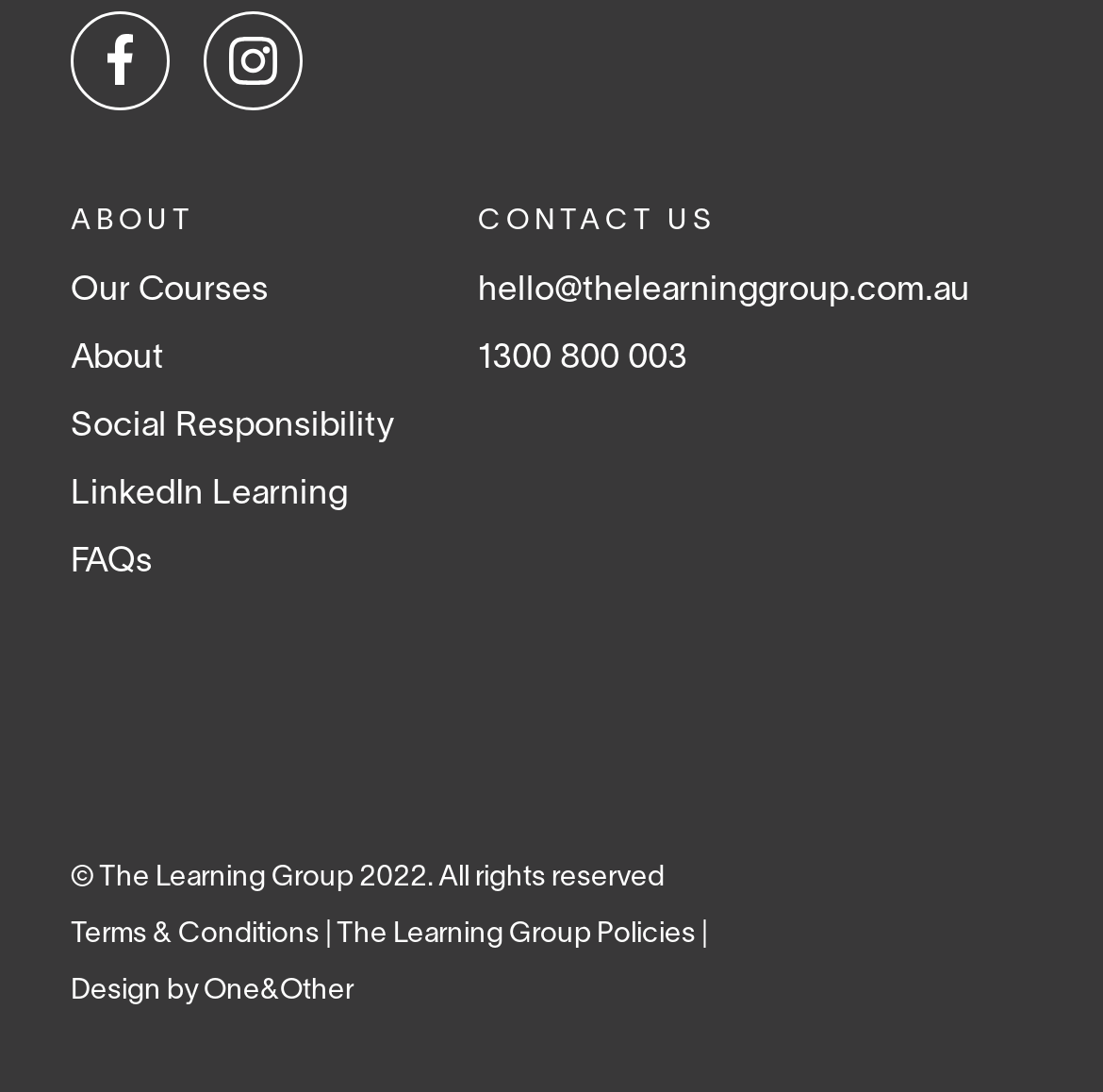Predict the bounding box of the UI element based on the description: "The Learning Group Policies". The coordinates should be four float numbers between 0 and 1, formatted as [left, top, right, bottom].

[0.305, 0.844, 0.631, 0.867]